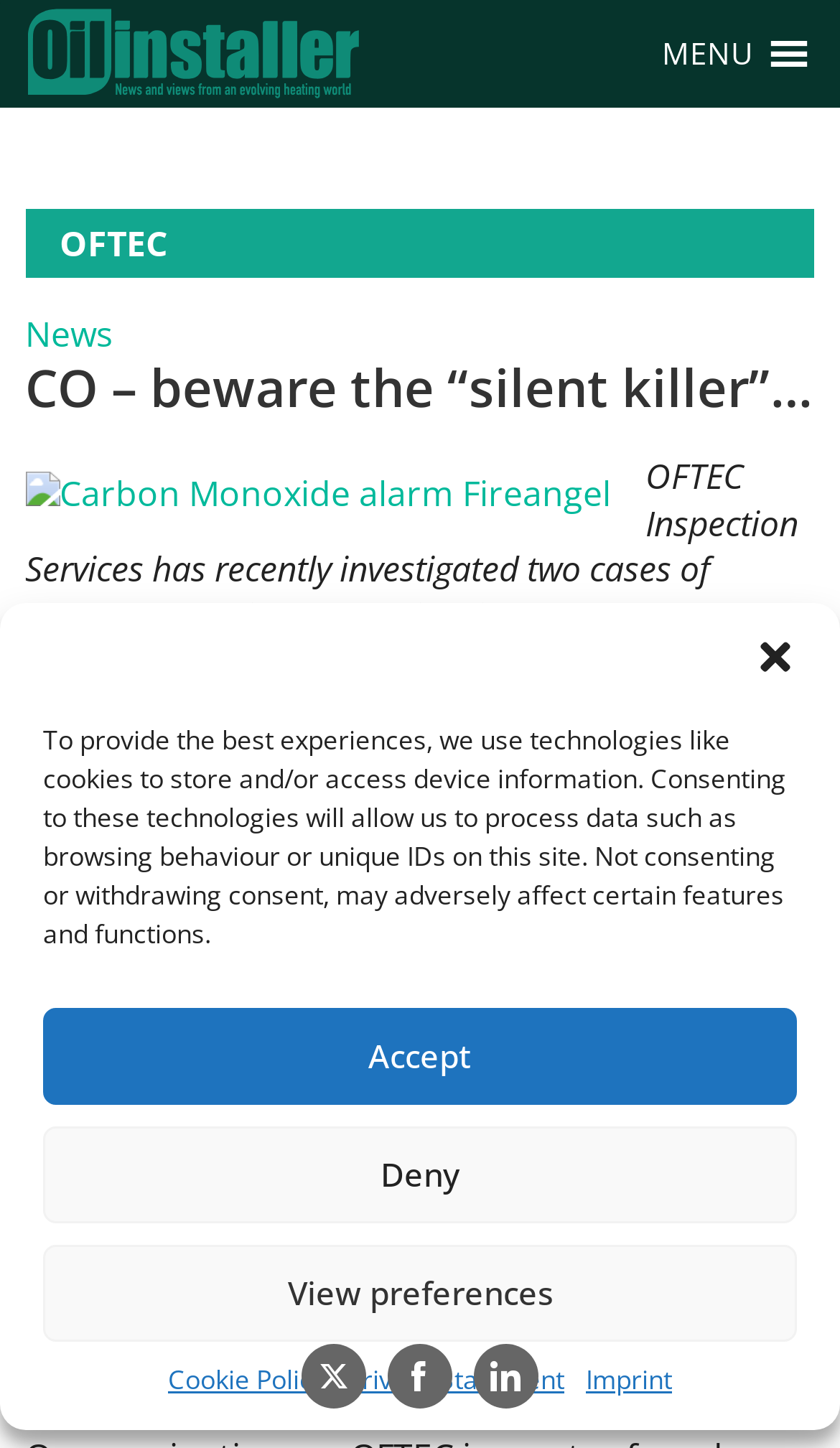What is the type of cooker mentioned in the article?
Answer the question with as much detail as possible.

I determined the type of cooker mentioned in the article by reading the text which describes a 'second-hand vaporising range cooker' that was installed by a non-registered installer.